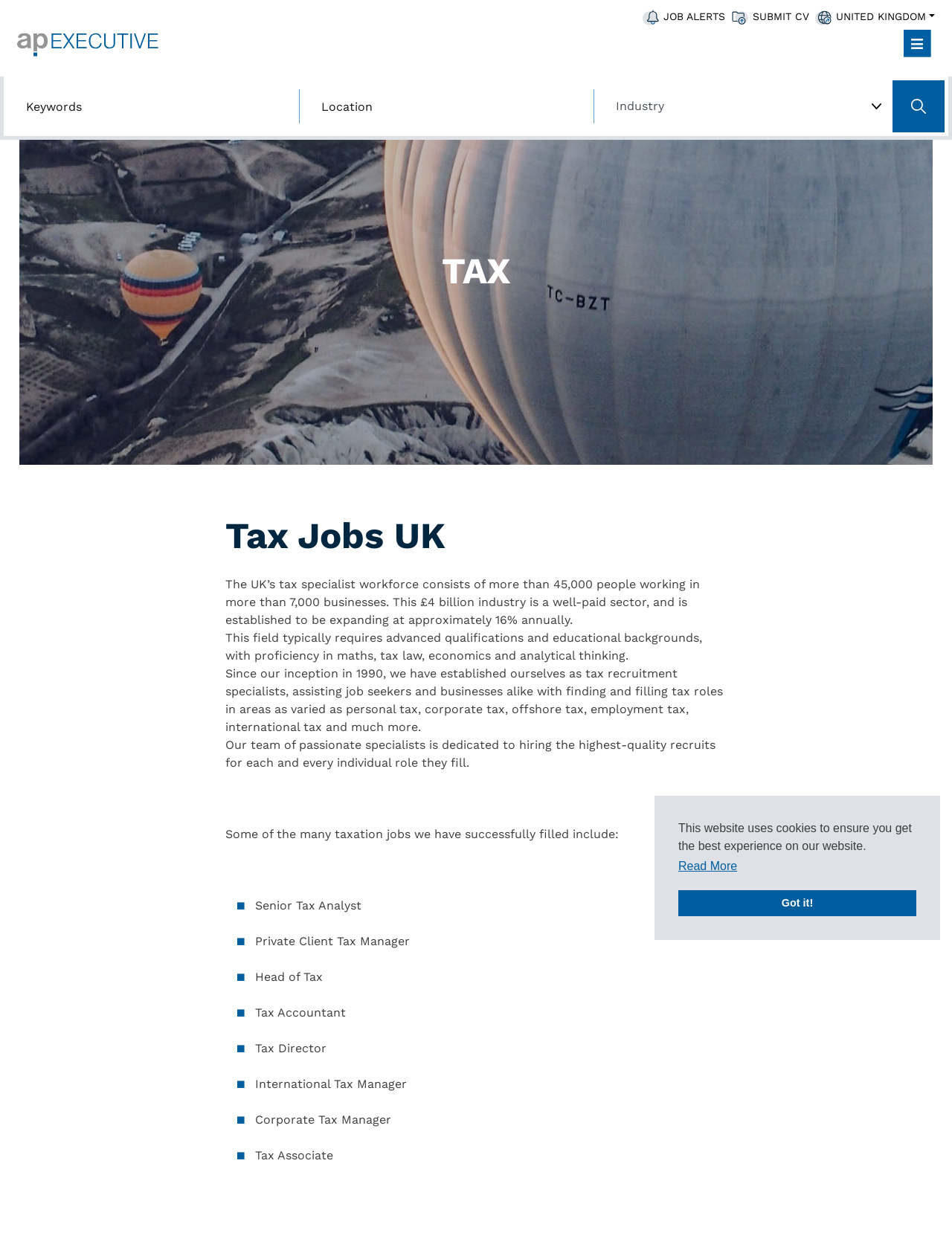Highlight the bounding box coordinates of the element you need to click to perform the following instruction: "Select a location."

[0.337, 0.065, 0.599, 0.107]